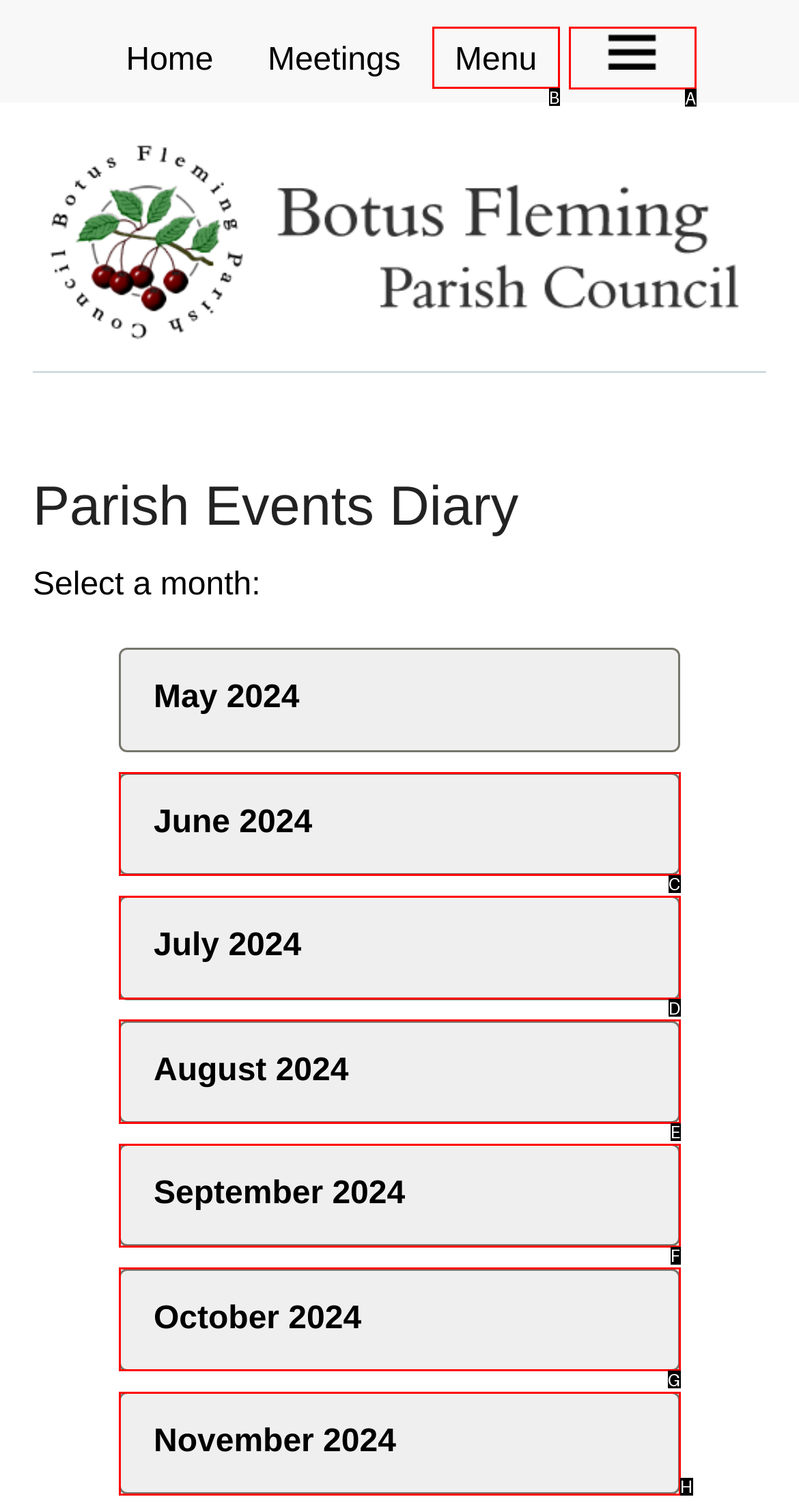Identify the correct lettered option to click in order to perform this task: open menu. Respond with the letter.

A